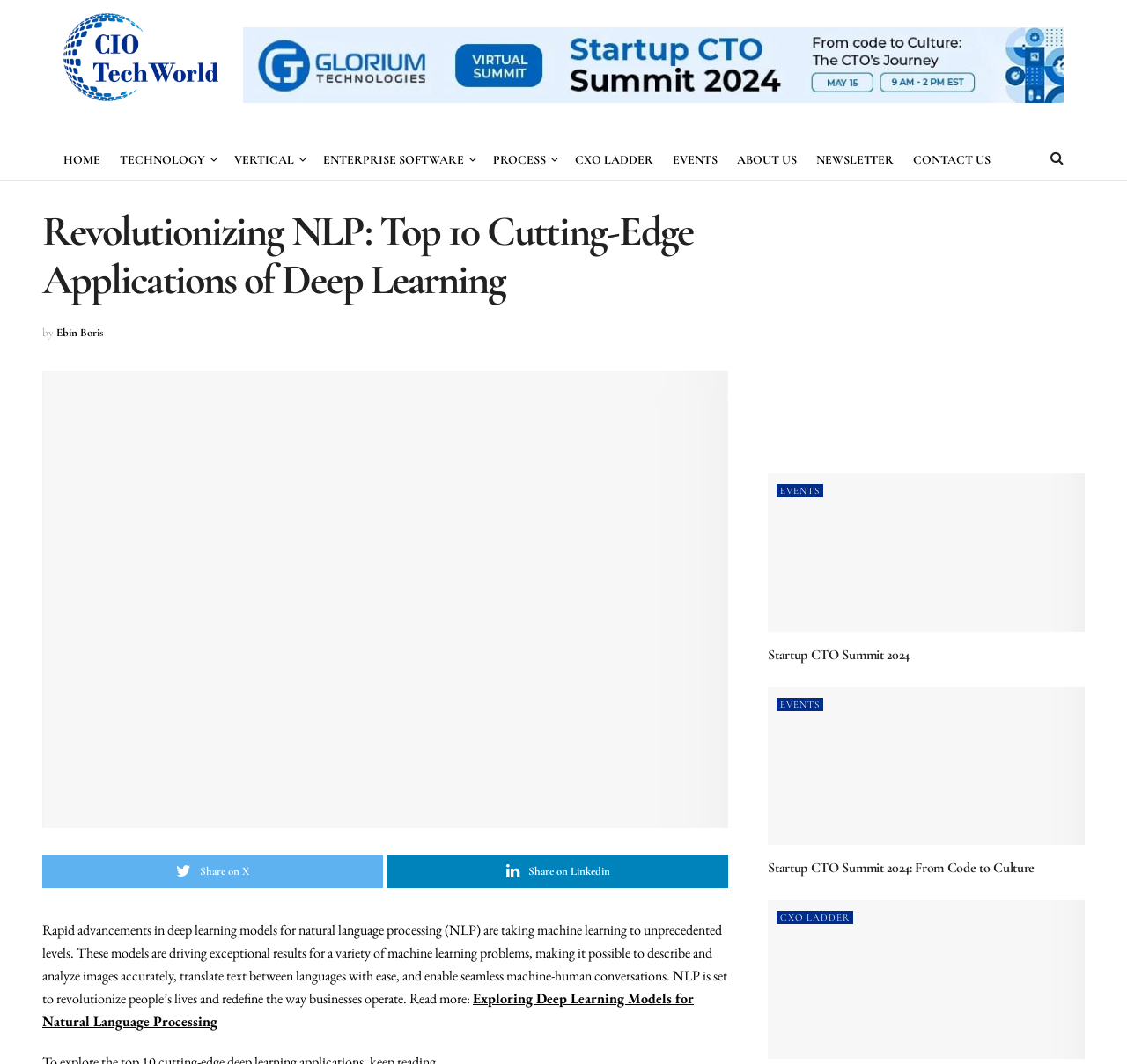Please provide the bounding box coordinates for the element that needs to be clicked to perform the instruction: "Learn more about the Startup CTO Summit 2024". The coordinates must consist of four float numbers between 0 and 1, formatted as [left, top, right, bottom].

[0.682, 0.445, 0.962, 0.594]